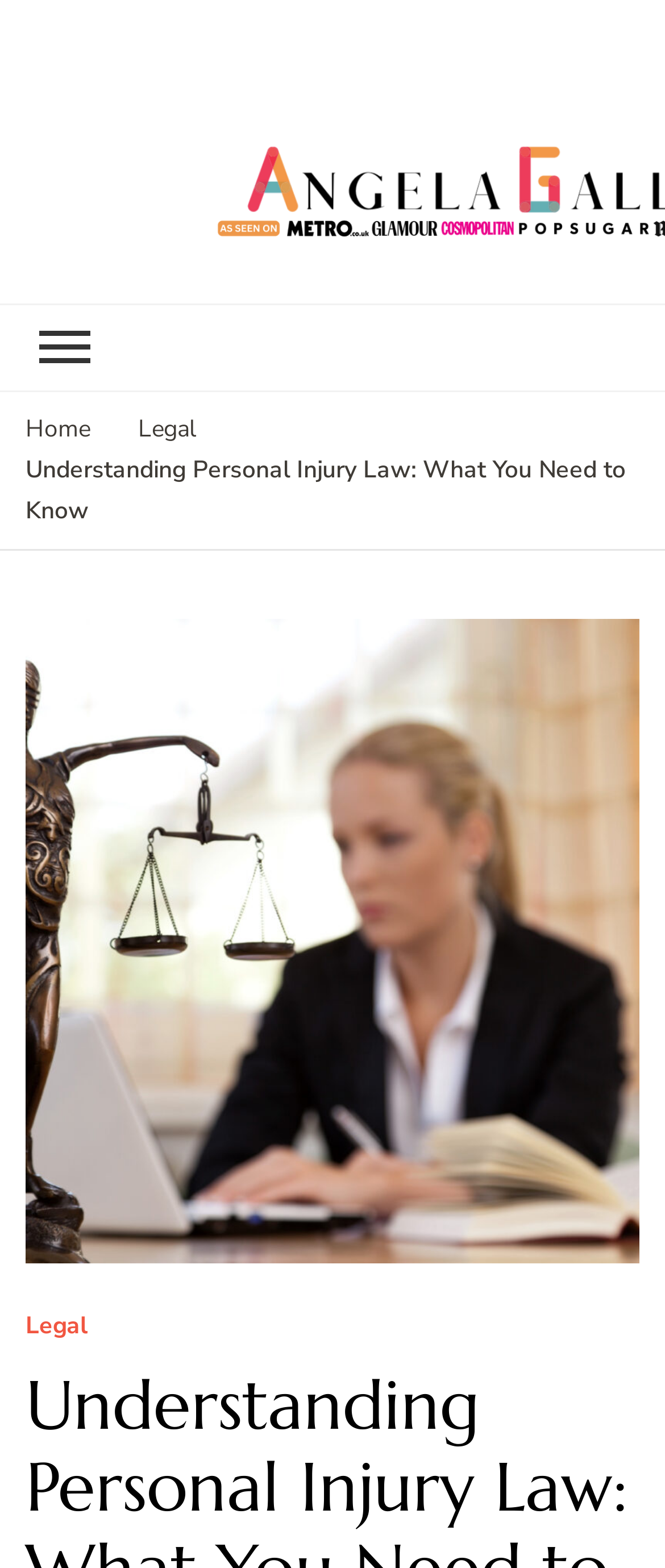What is the name of the blog?
By examining the image, provide a one-word or phrase answer.

Angela Gallo's Blog